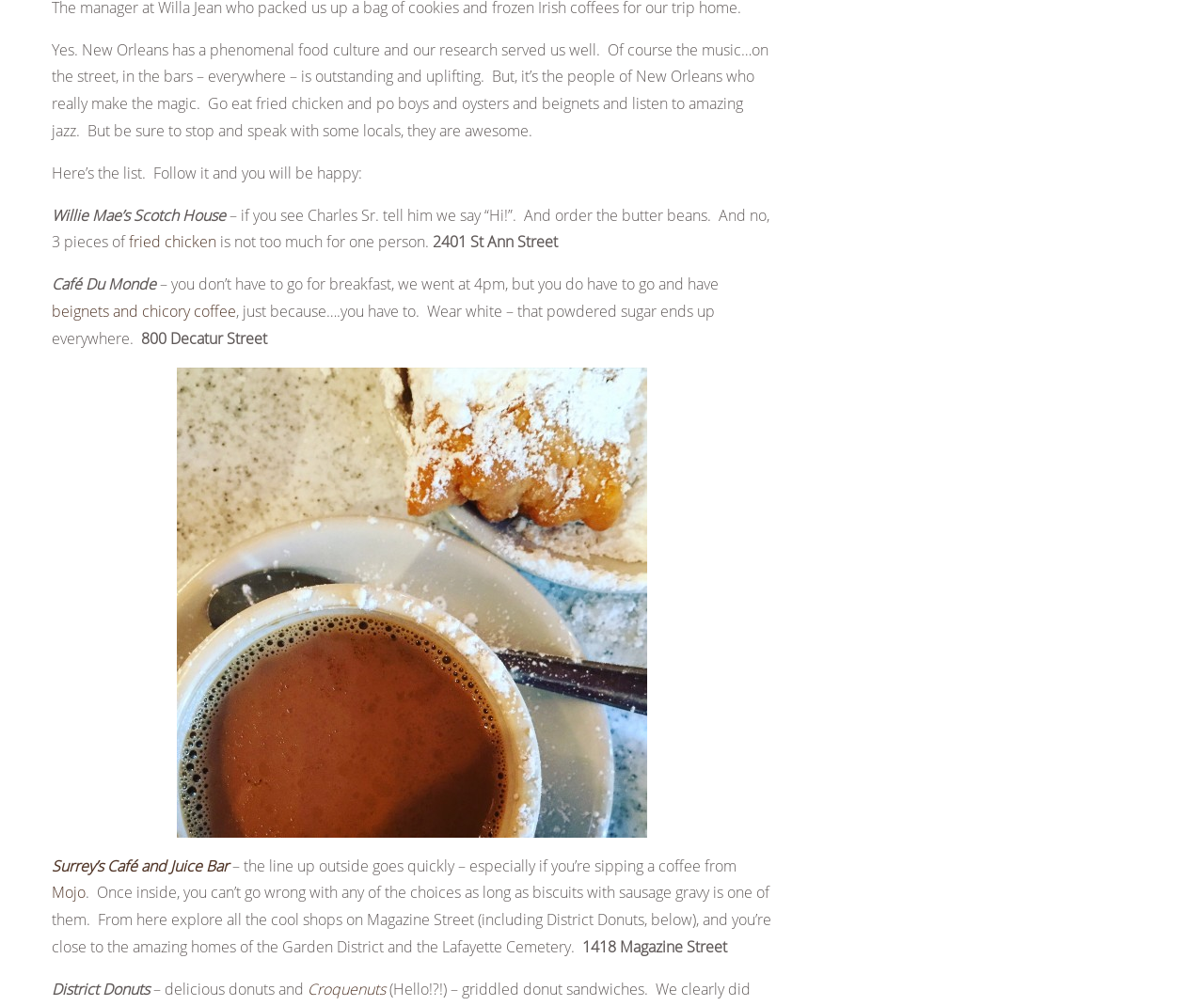Using the element description: "fried chicken", determine the bounding box coordinates for the specified UI element. The coordinates should be four float numbers between 0 and 1, [left, top, right, bottom].

[0.107, 0.23, 0.18, 0.251]